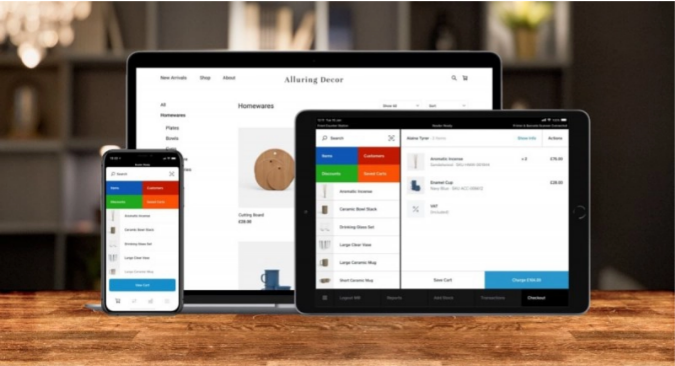Using the details in the image, give a detailed response to the question below:
What is the name of the online store?

The central laptop screen features a user-friendly layout of products available in the 'Alluring Decor' online store, which implies that the store is an e-commerce platform that sells various products.